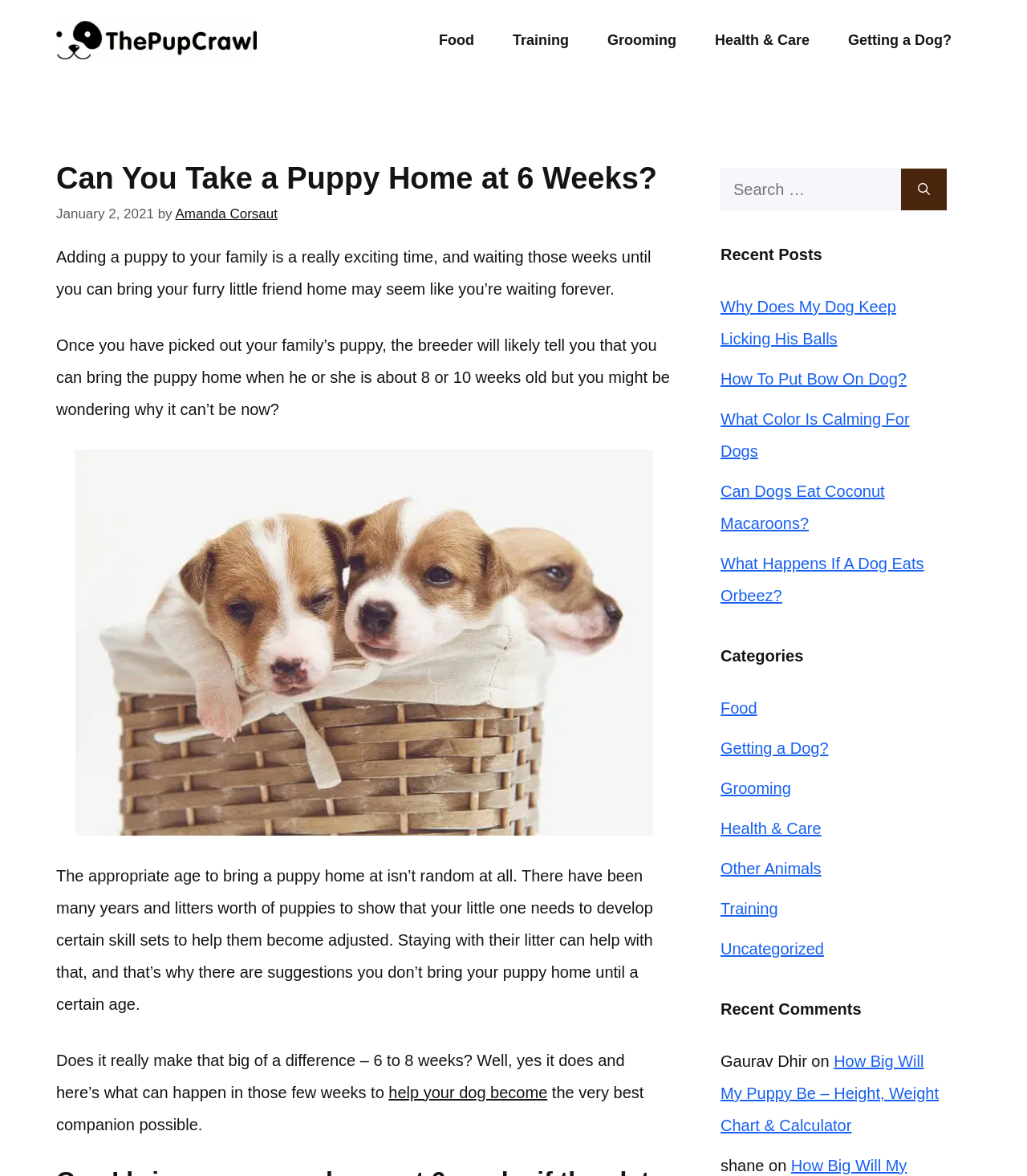Determine the coordinates of the bounding box that should be clicked to complete the instruction: "Search for something". The coordinates should be represented by four float numbers between 0 and 1: [left, top, right, bottom].

[0.702, 0.143, 0.877, 0.179]